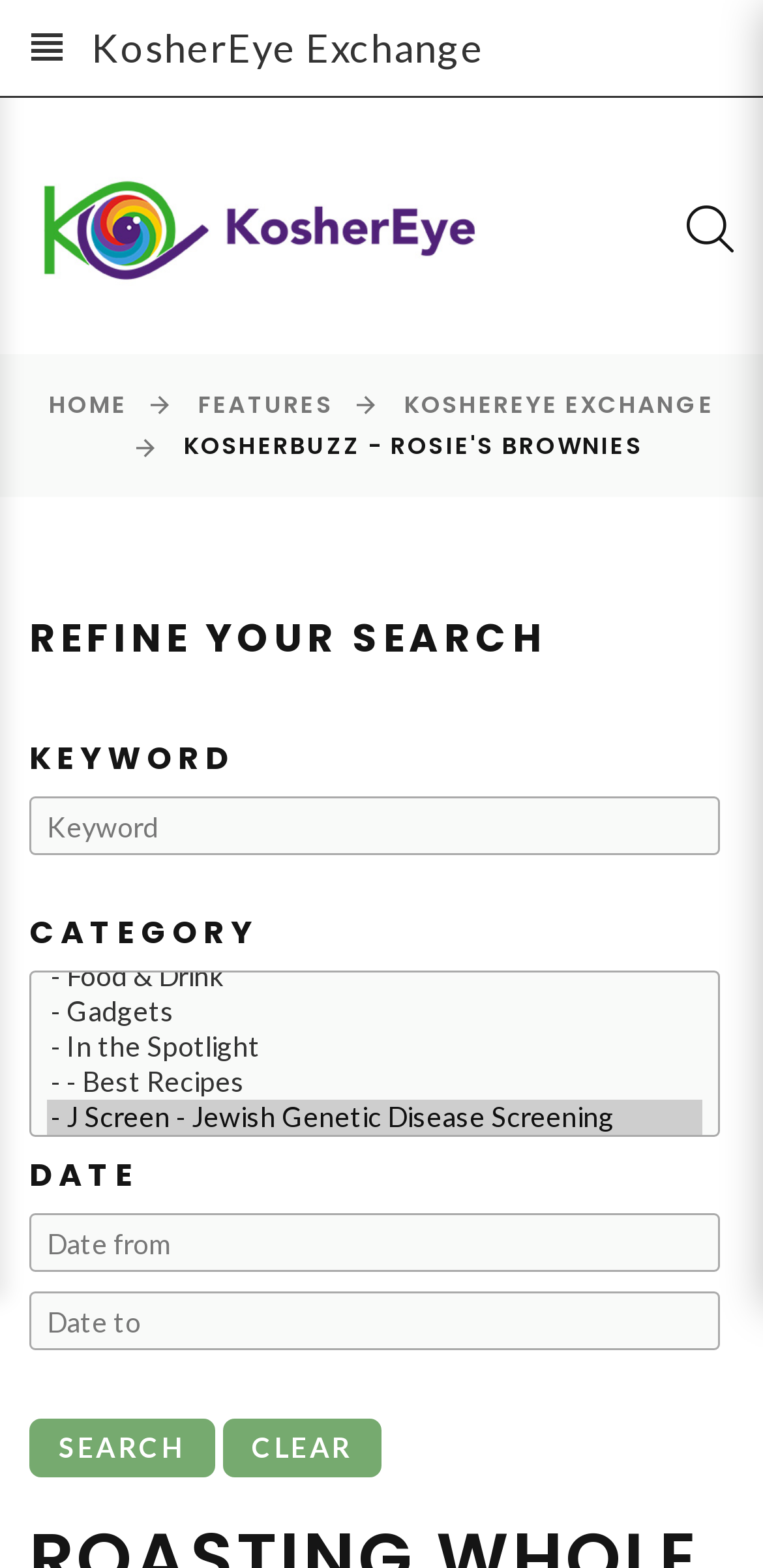Determine the webpage's heading and output its text content.

ROASTING WHOLE GARLIC